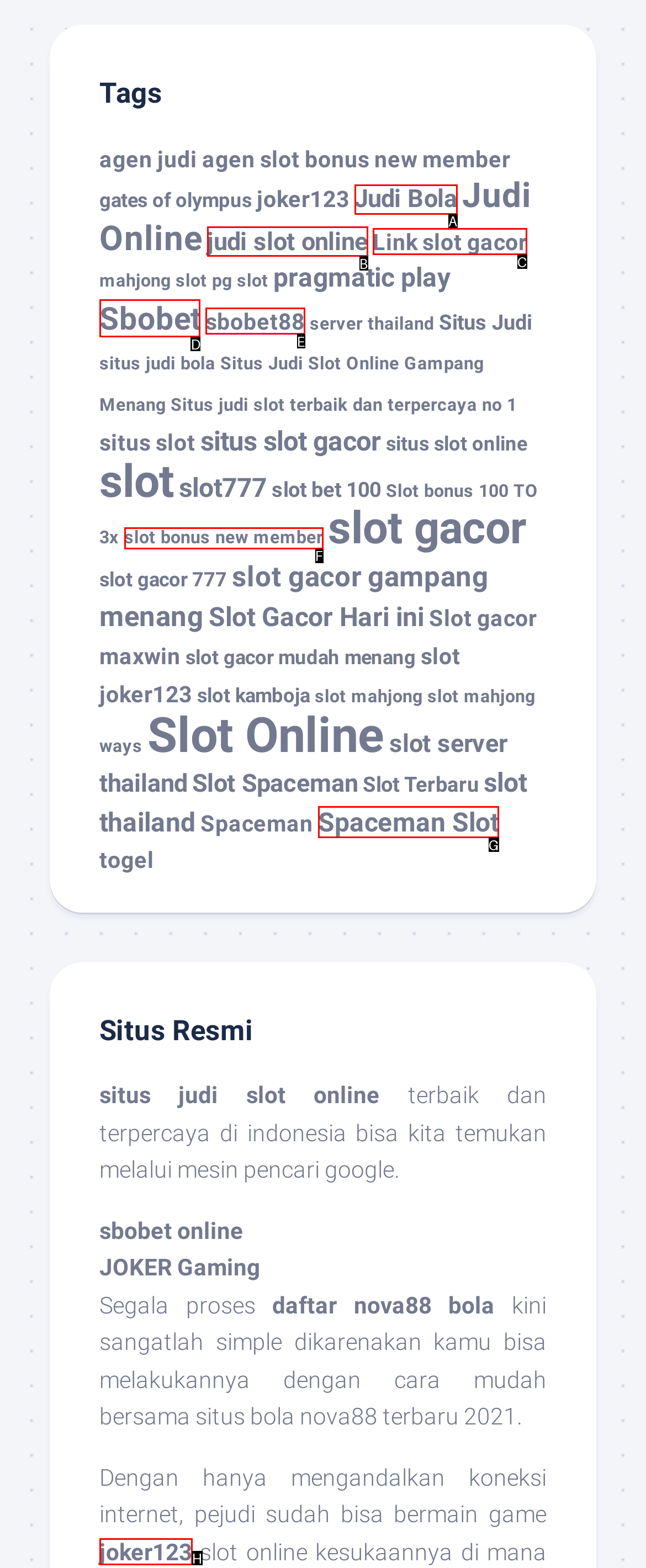Point out which UI element to click to complete this task: Check out 'Sbobet'
Answer with the letter corresponding to the right option from the available choices.

D